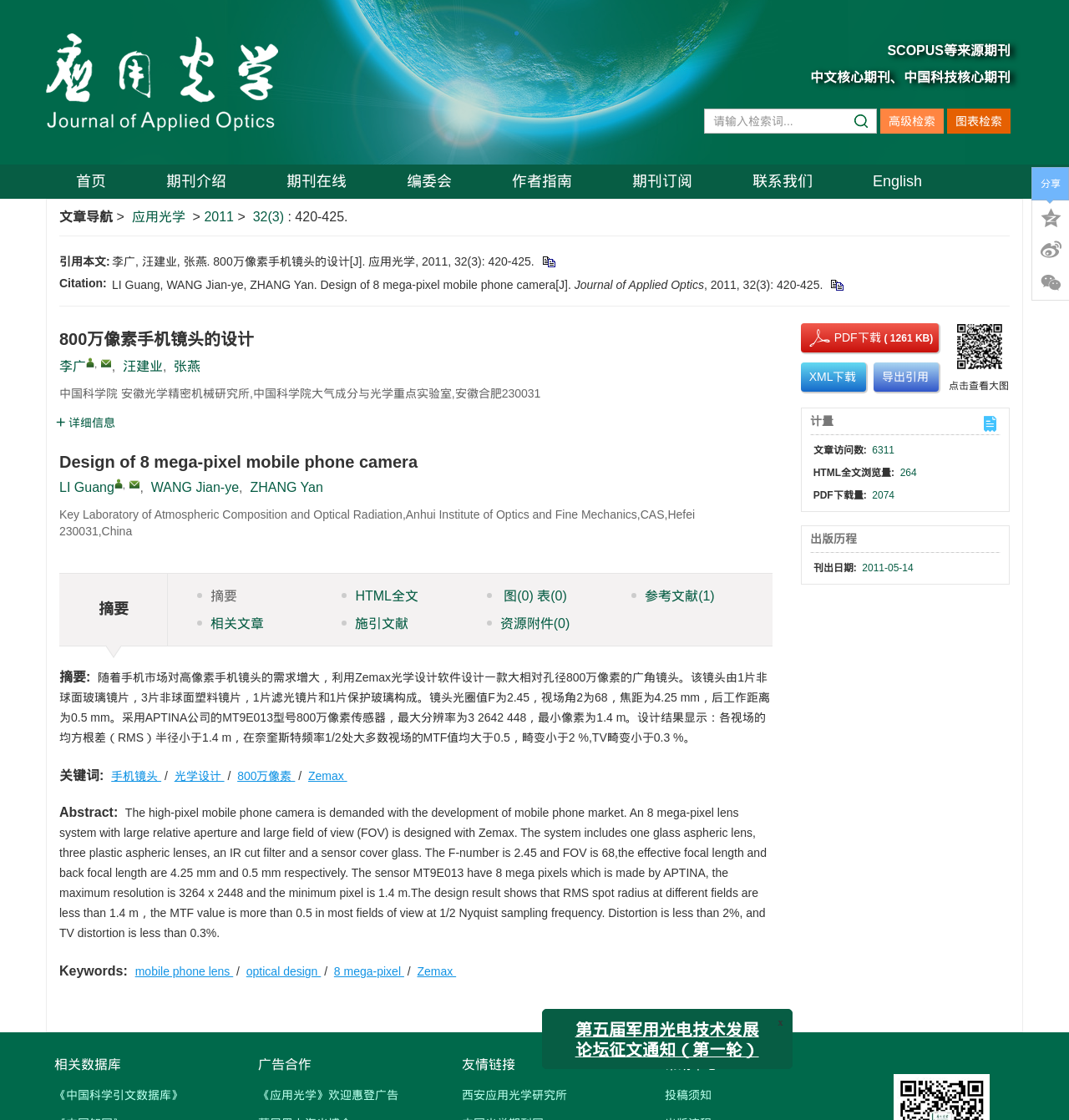Can you give a detailed response to the following question using the information from the image? What is the title of the article?

The title of the article is '800万像素手机镜头的设计' which is located at the top of the webpage and is also the heading of the article.